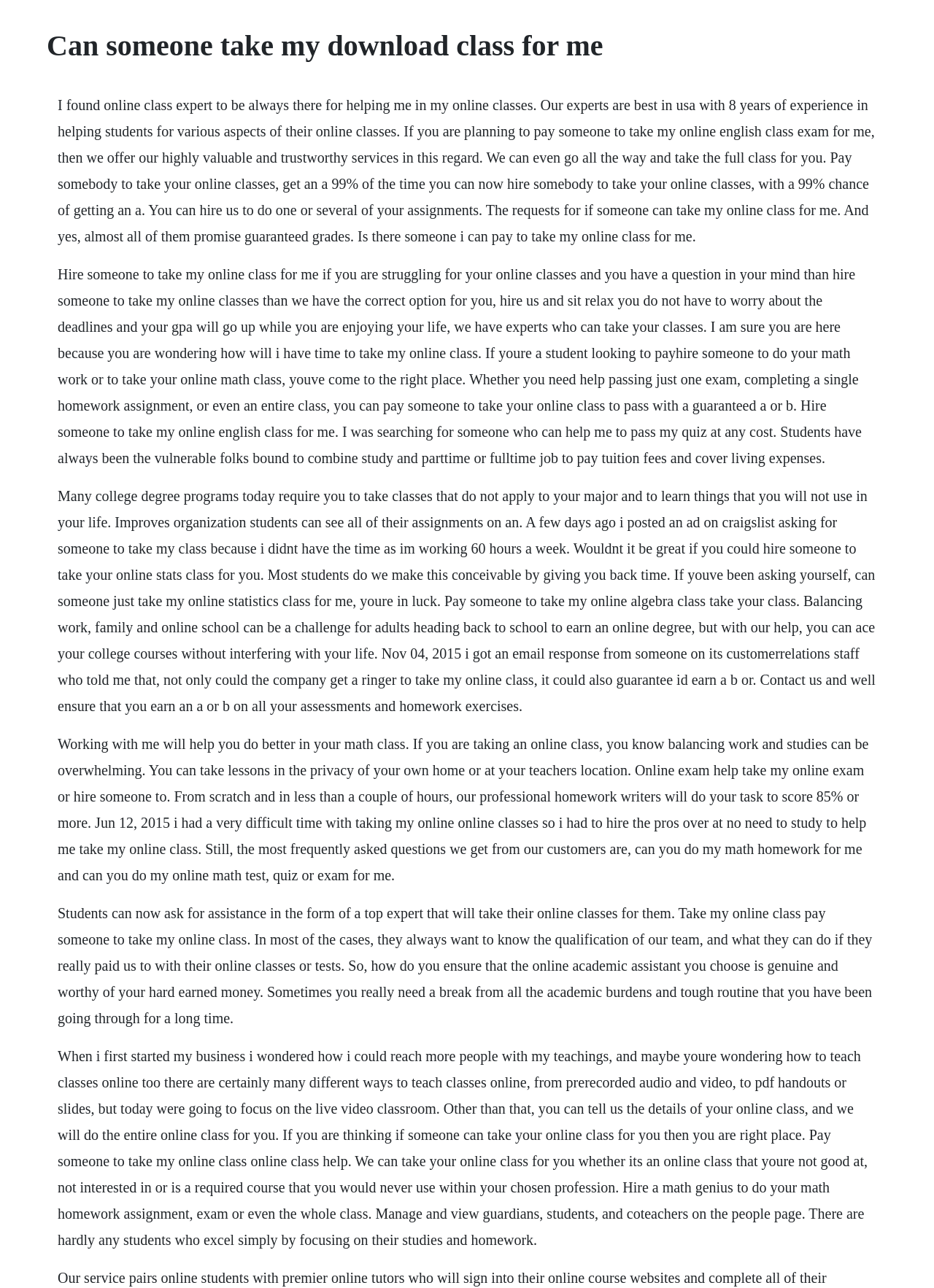Using the information in the image, give a comprehensive answer to the question: 
What service does the website offer?

The website offers a service where experts can take online classes for students who are struggling or do not have the time to attend classes themselves. This is evident from the multiple instances of text mentioning 'take my online class' and 'pay someone to take my online class'.